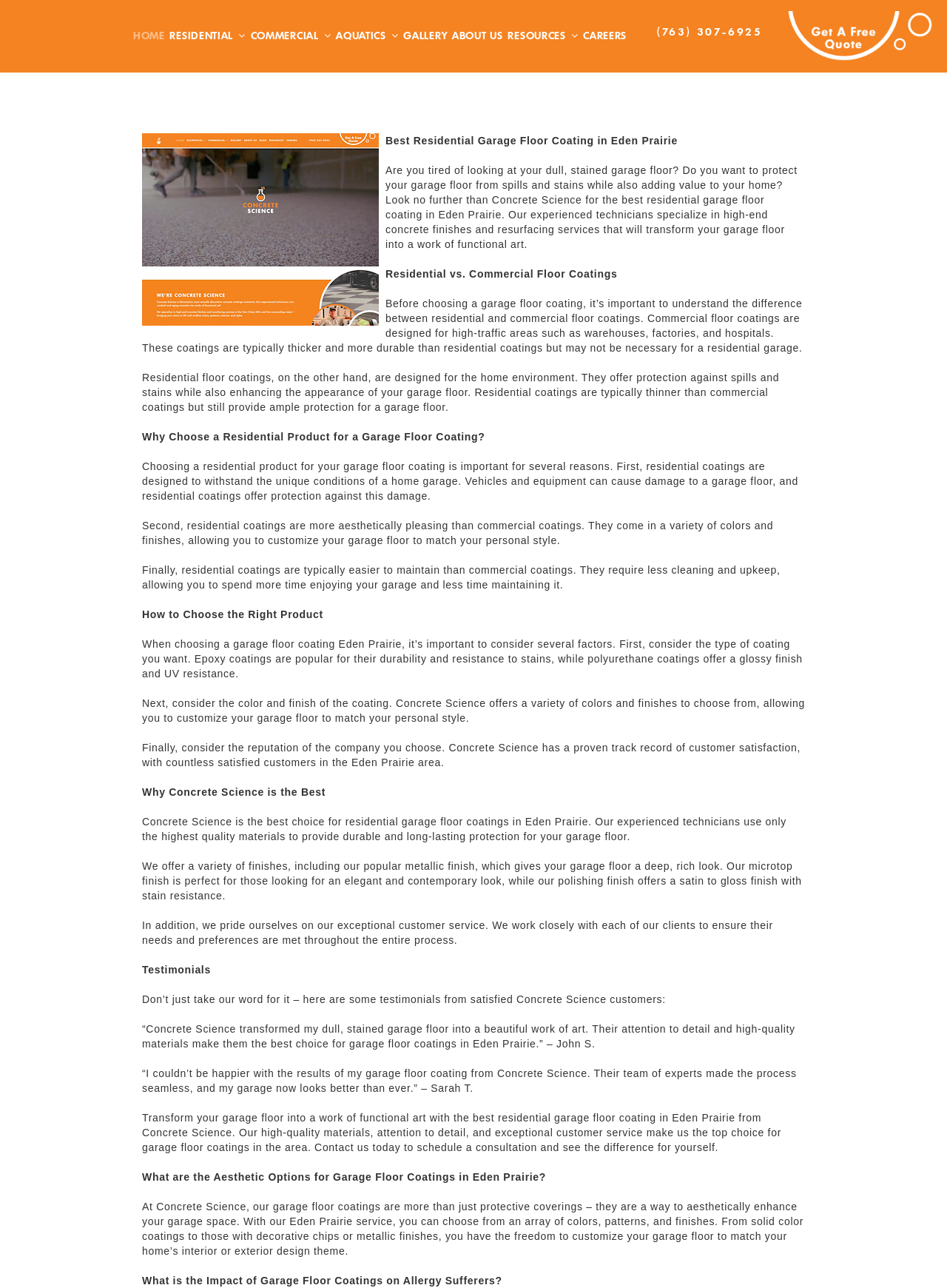Identify the bounding box coordinates for the element that needs to be clicked to fulfill this instruction: "View GALLERY". Provide the coordinates in the format of four float numbers between 0 and 1: [left, top, right, bottom].

[0.426, 0.011, 0.472, 0.045]